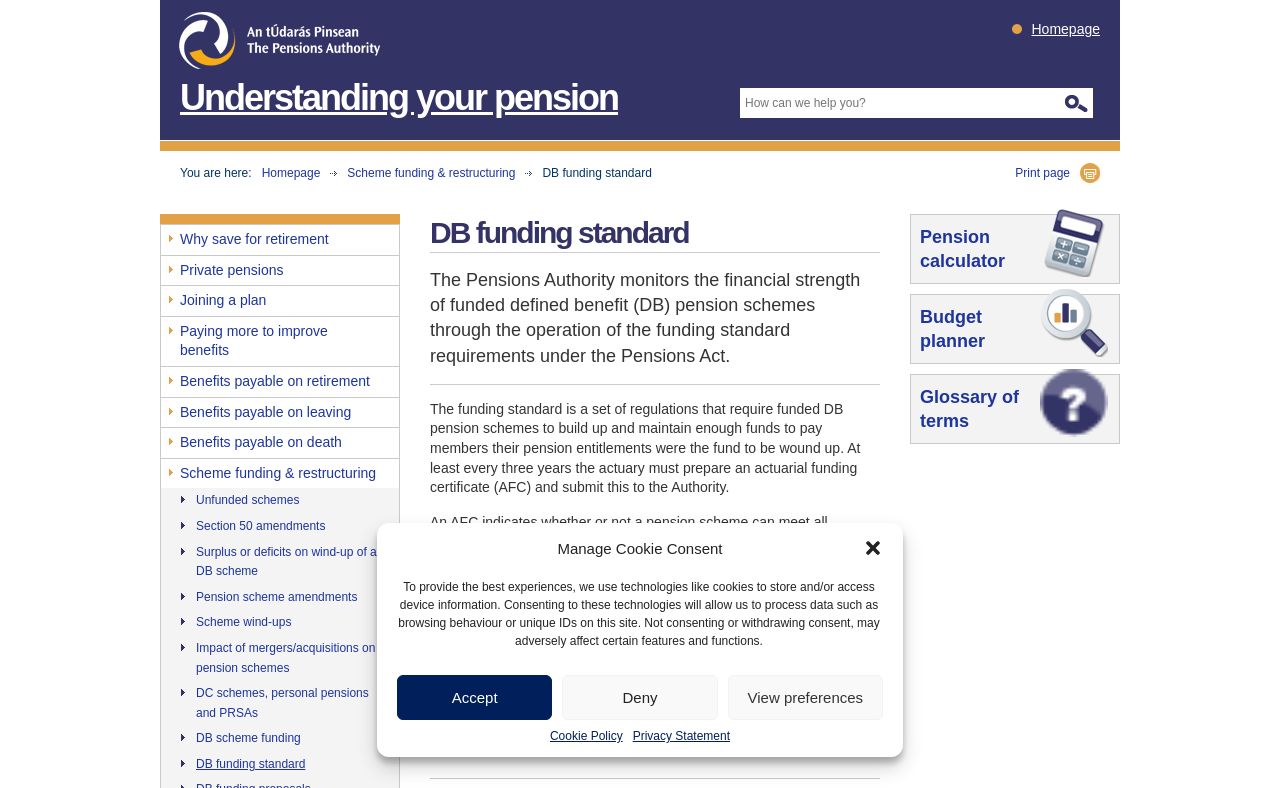Identify the main title of the webpage and generate its text content.

DB funding standard